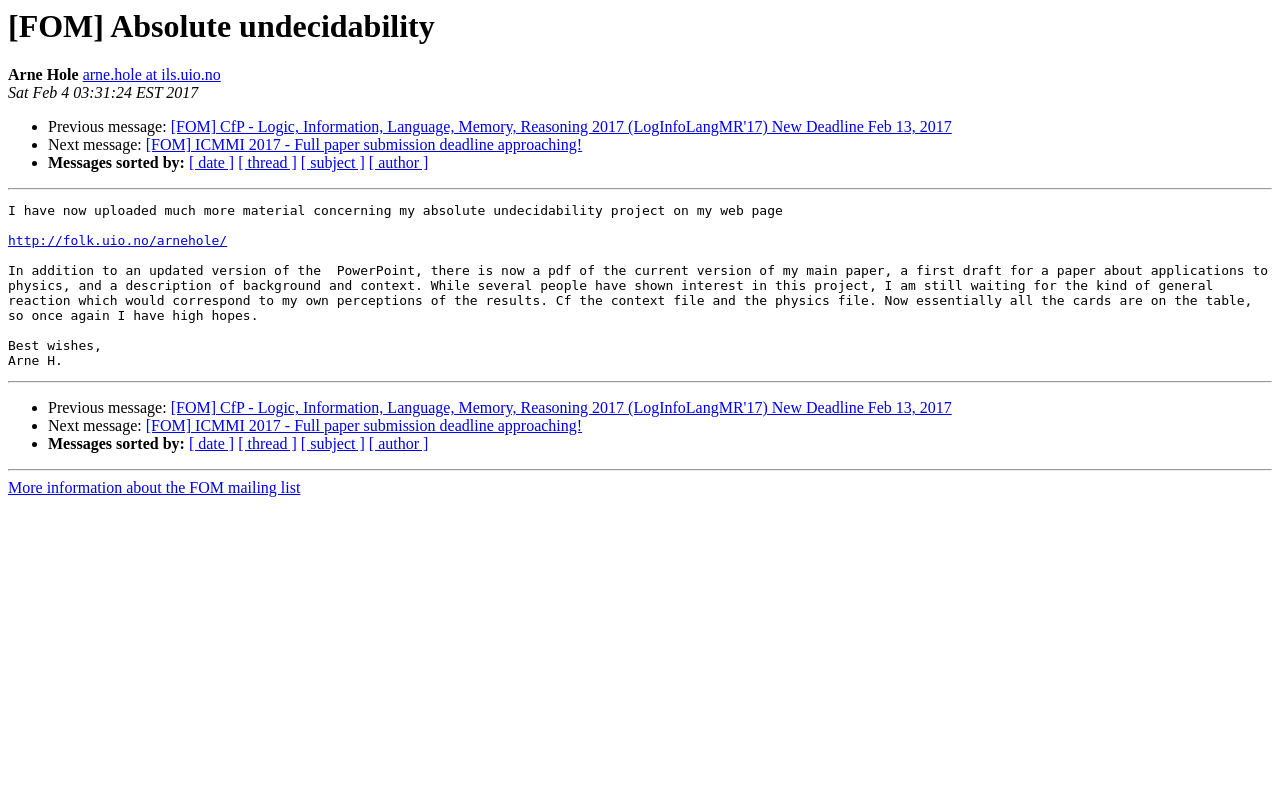Please identify the bounding box coordinates of the element's region that needs to be clicked to fulfill the following instruction: "Sort messages by date". The bounding box coordinates should consist of four float numbers between 0 and 1, i.e., [left, top, right, bottom].

[0.148, 0.191, 0.183, 0.212]